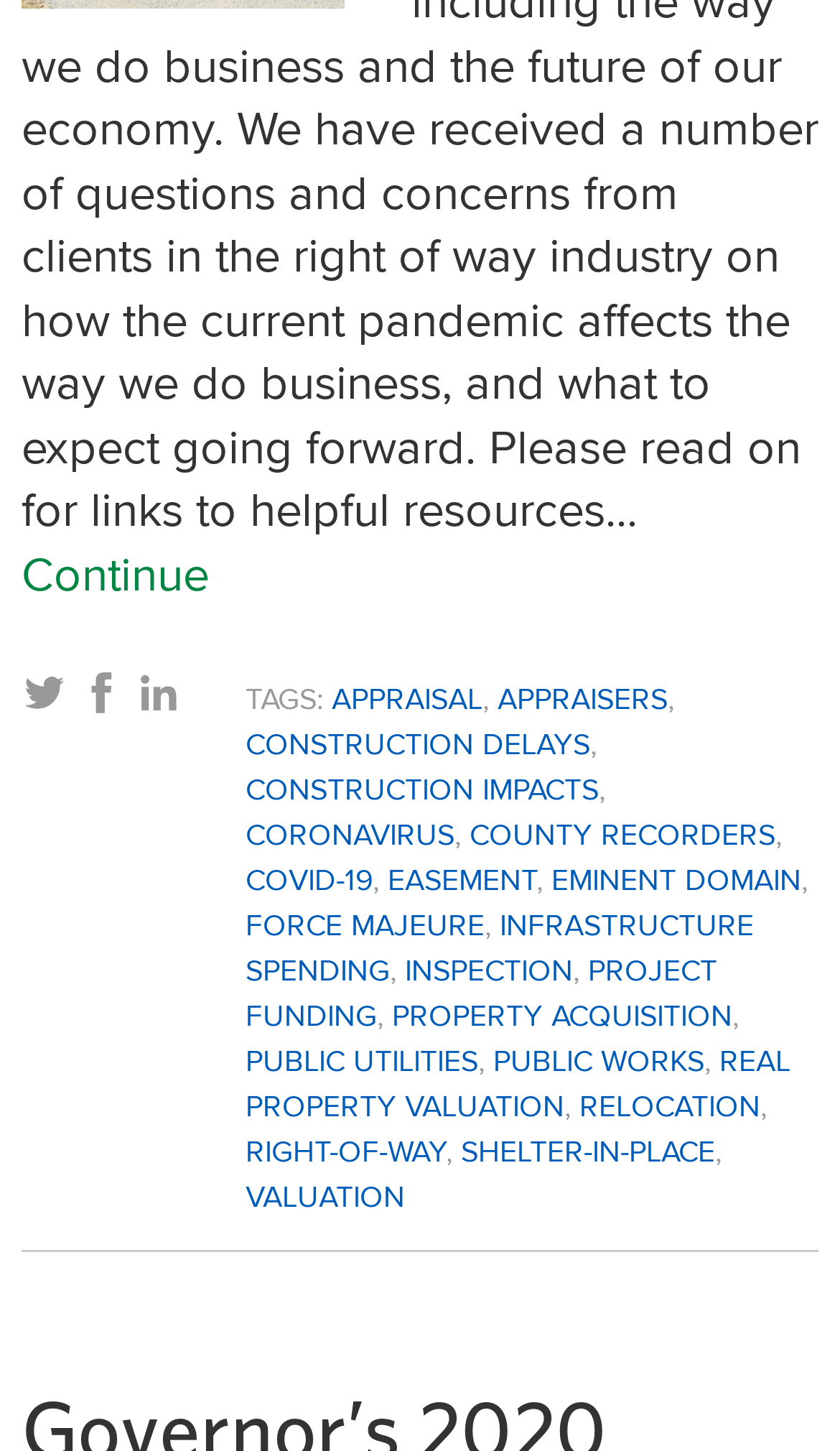What is the purpose of the commas between the links? Look at the image and give a one-word or short phrase answer.

Separation